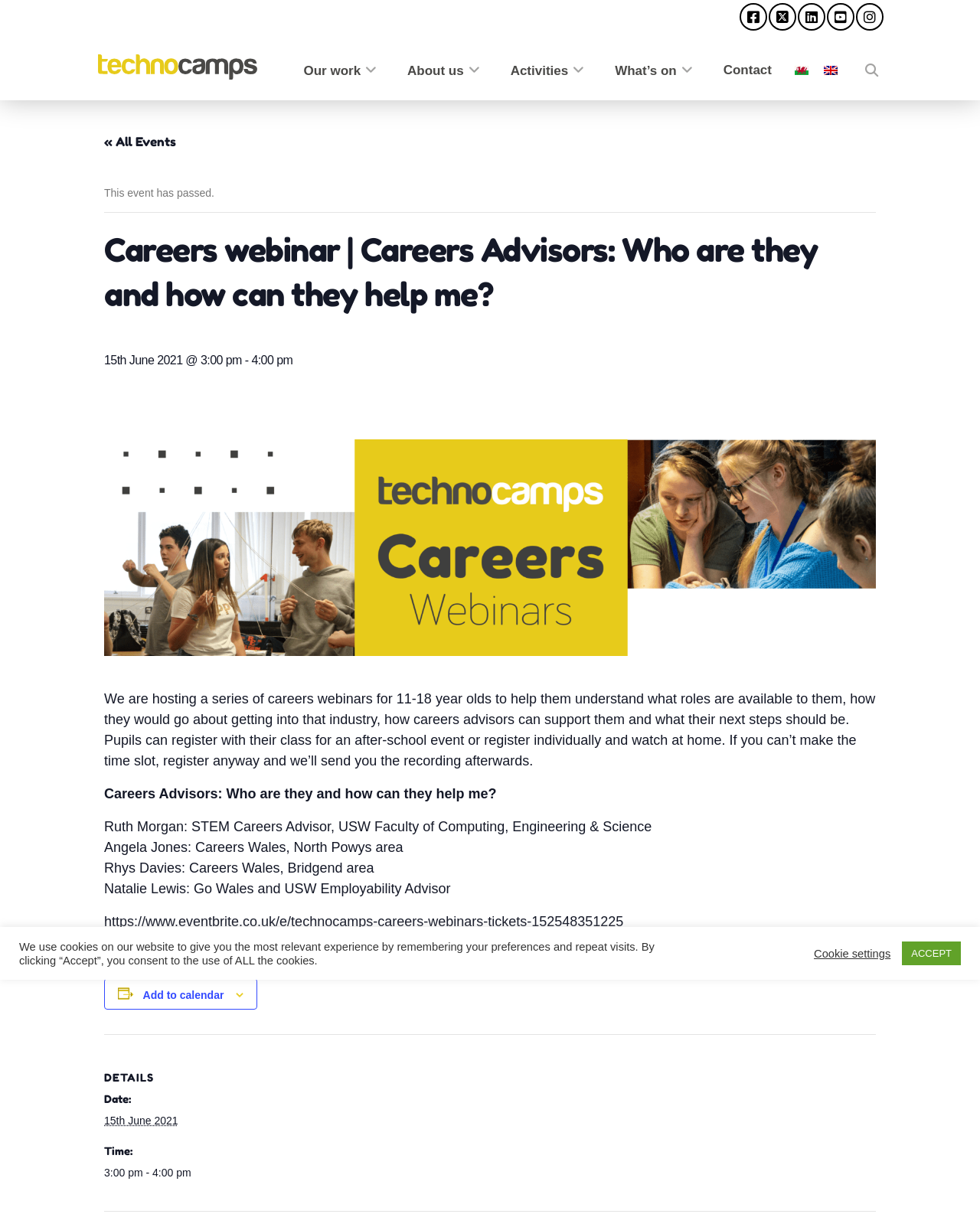Determine the bounding box coordinates of the clickable element necessary to fulfill the instruction: "Click the Technocamps link". Provide the coordinates as four float numbers within the 0 to 1 range, i.e., [left, top, right, bottom].

[0.1, 0.044, 0.262, 0.065]